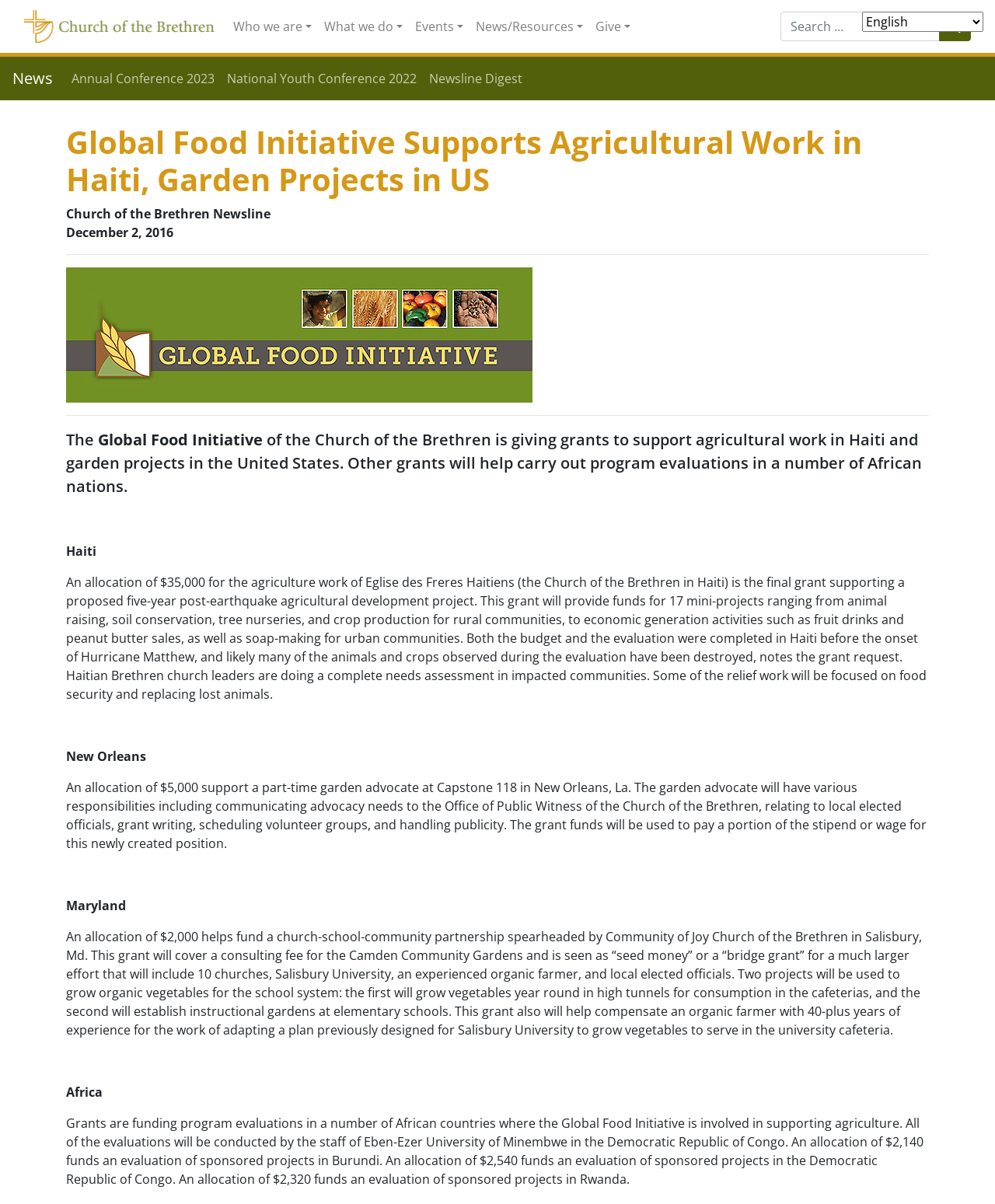How much was allocated for the agriculture work in Haiti?
Look at the image and provide a short answer using one word or a phrase.

$35,000